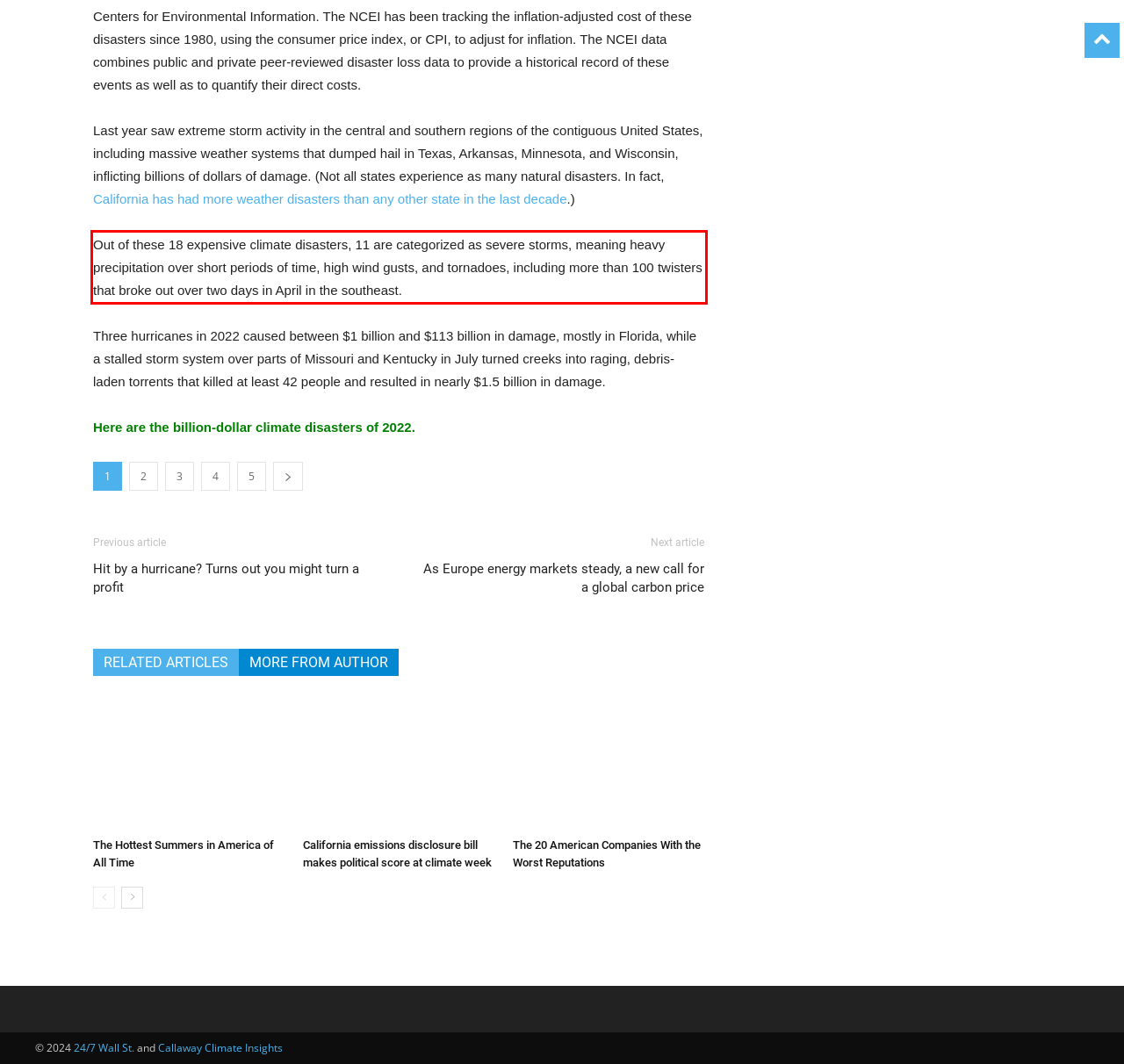Given the screenshot of a webpage, identify the red rectangle bounding box and recognize the text content inside it, generating the extracted text.

Out of these 18 expensive climate disasters, 11 are categorized as severe storms, meaning heavy precipitation over short periods of time, high wind gusts, and tornadoes, including more than 100 twisters that broke out over two days in April in the southeast.